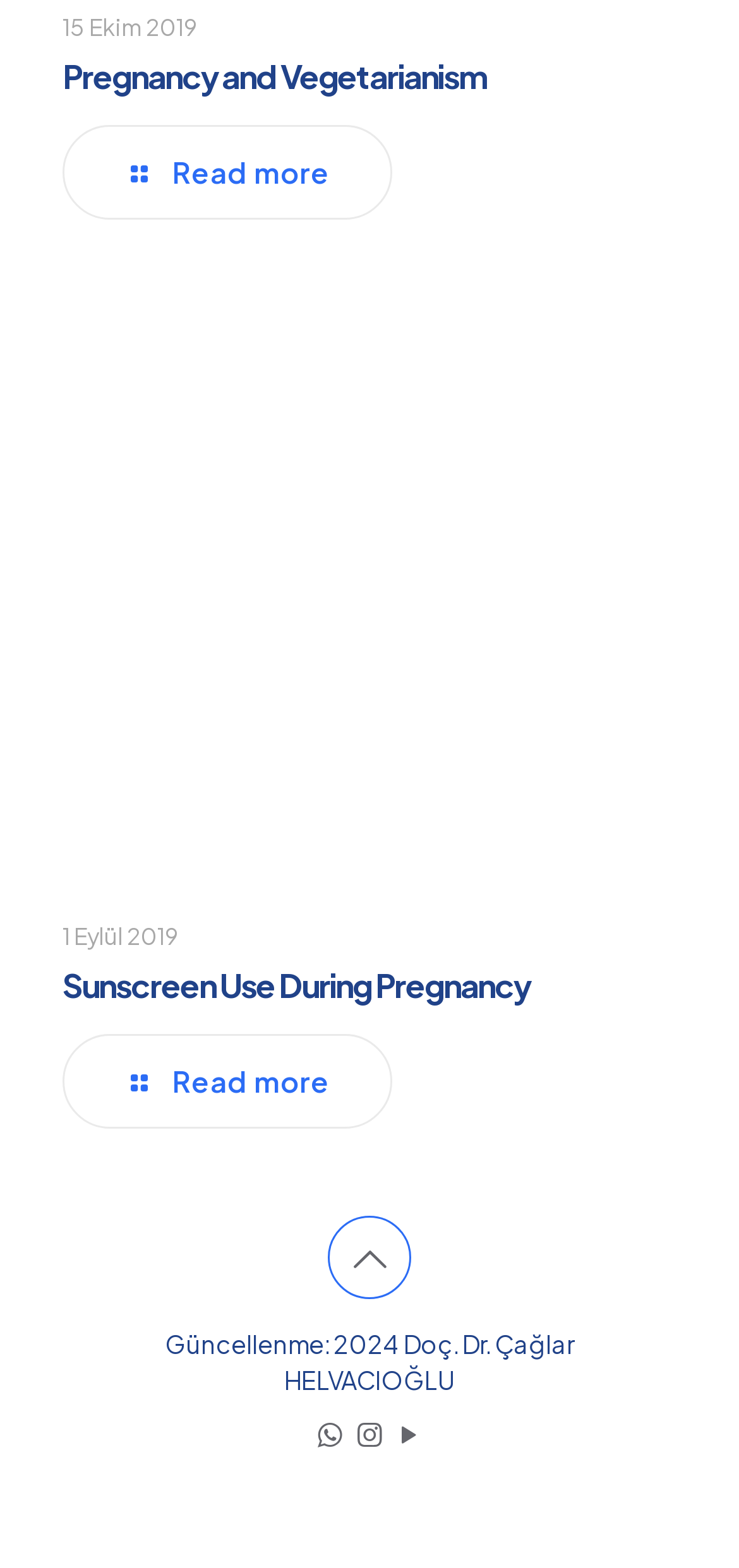Please locate the bounding box coordinates of the element's region that needs to be clicked to follow the instruction: "Read more about Pregnancy and Vegetarianism". The bounding box coordinates should be provided as four float numbers between 0 and 1, i.e., [left, top, right, bottom].

[0.085, 0.079, 0.531, 0.14]